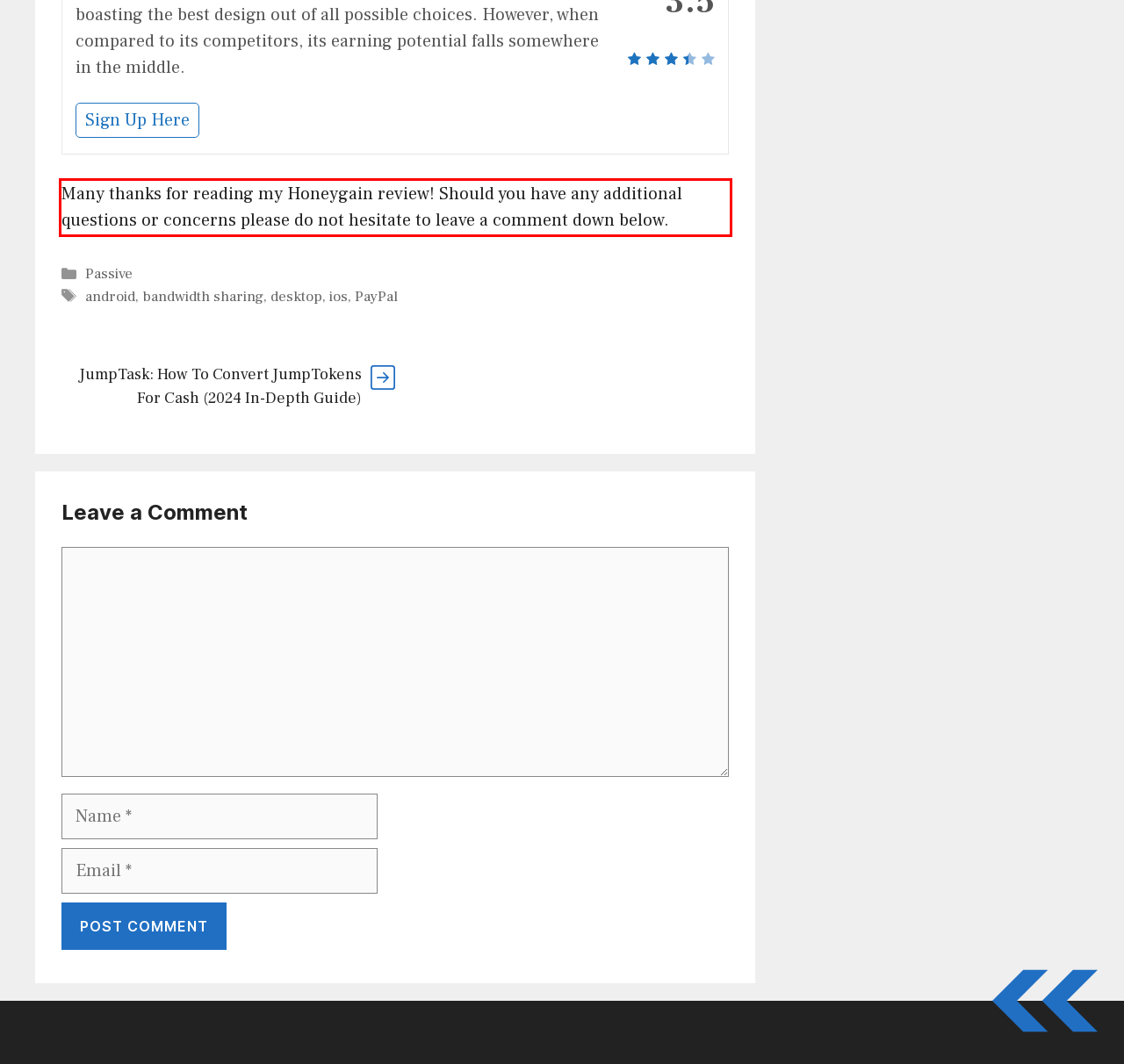Analyze the screenshot of the webpage that features a red bounding box and recognize the text content enclosed within this red bounding box.

Many thanks for reading my Honeygain review! Should you have any additional questions or concerns please do not hesitate to leave a comment down below.